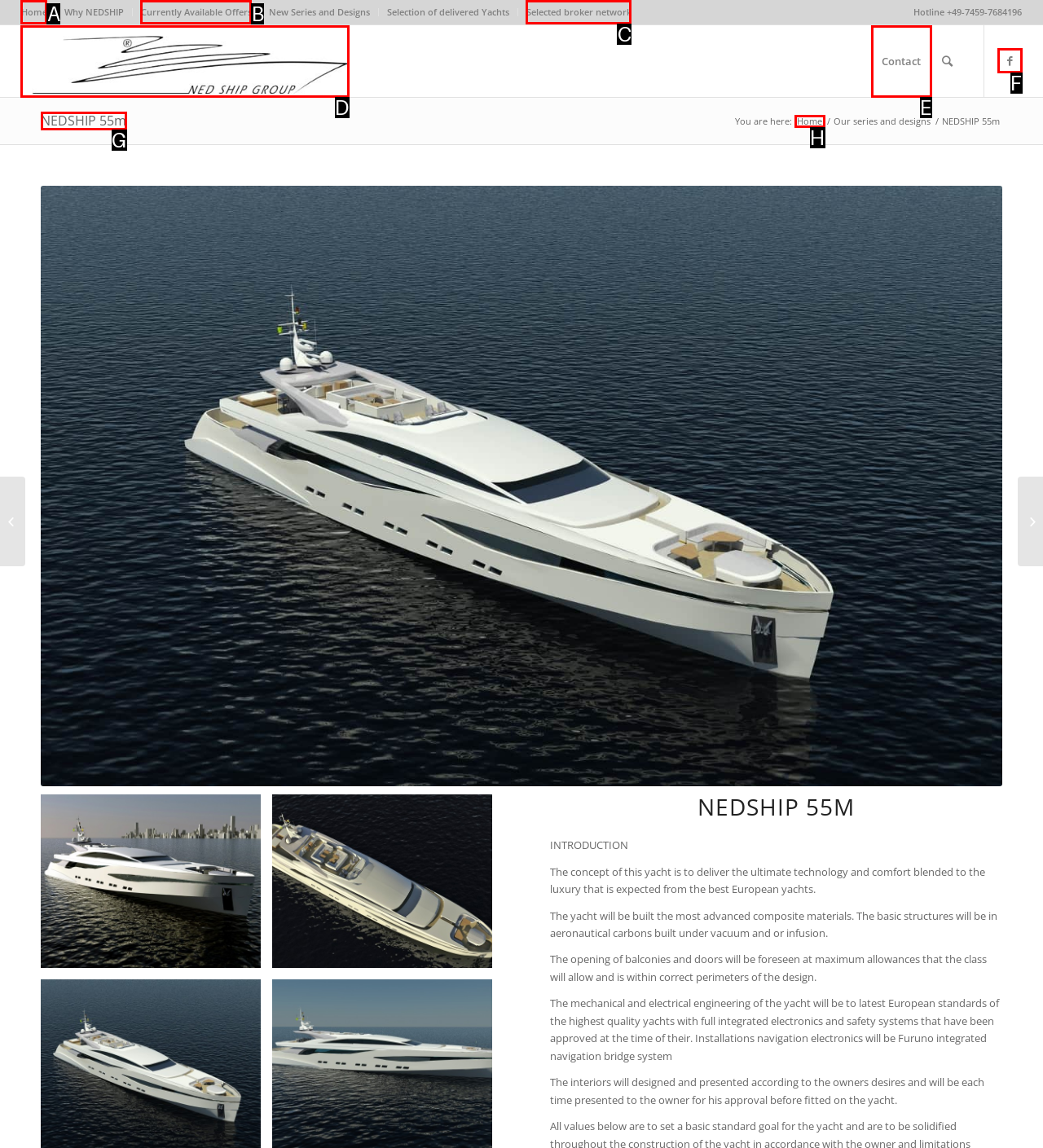Which option best describes: Следующая Запись →
Respond with the letter of the appropriate choice.

None